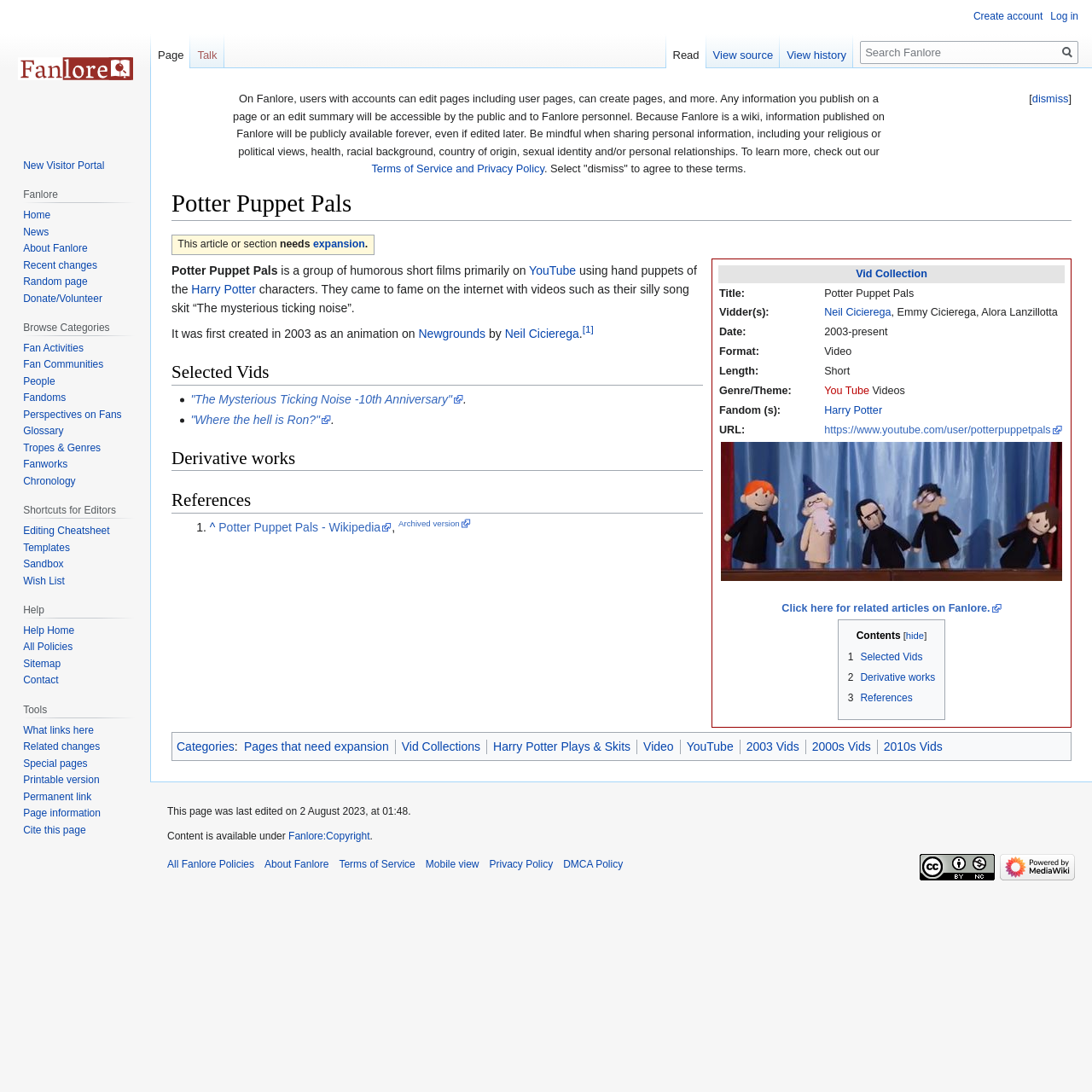Please identify the bounding box coordinates of the area that needs to be clicked to follow this instruction: "check the contents".

[0.767, 0.568, 0.866, 0.659]